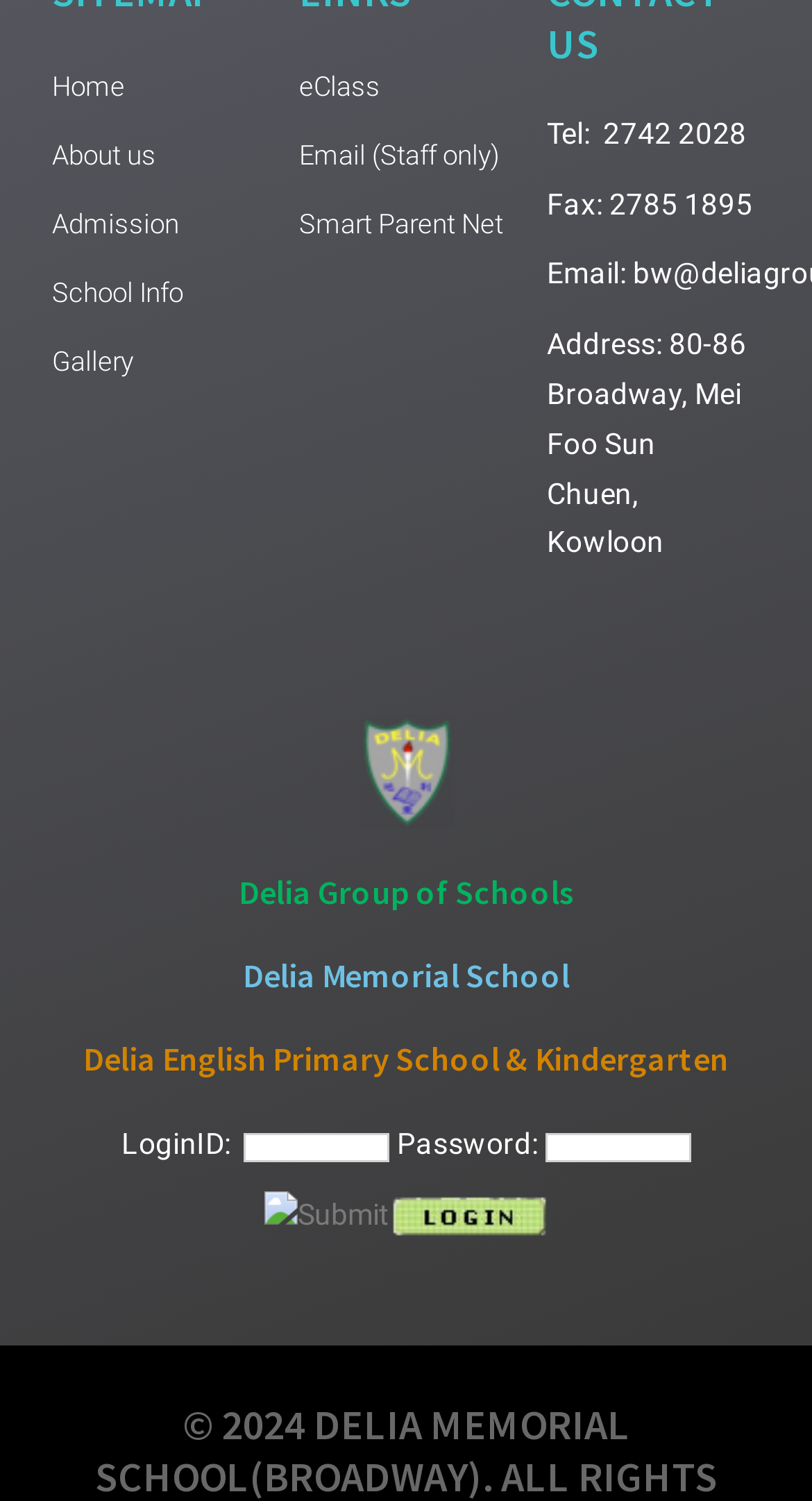What is the name of the school?
From the screenshot, supply a one-word or short-phrase answer.

Delia Memorial School